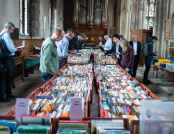Please provide a one-word or phrase answer to the question: 
What is the atmosphere of the event?

Lively yet serene